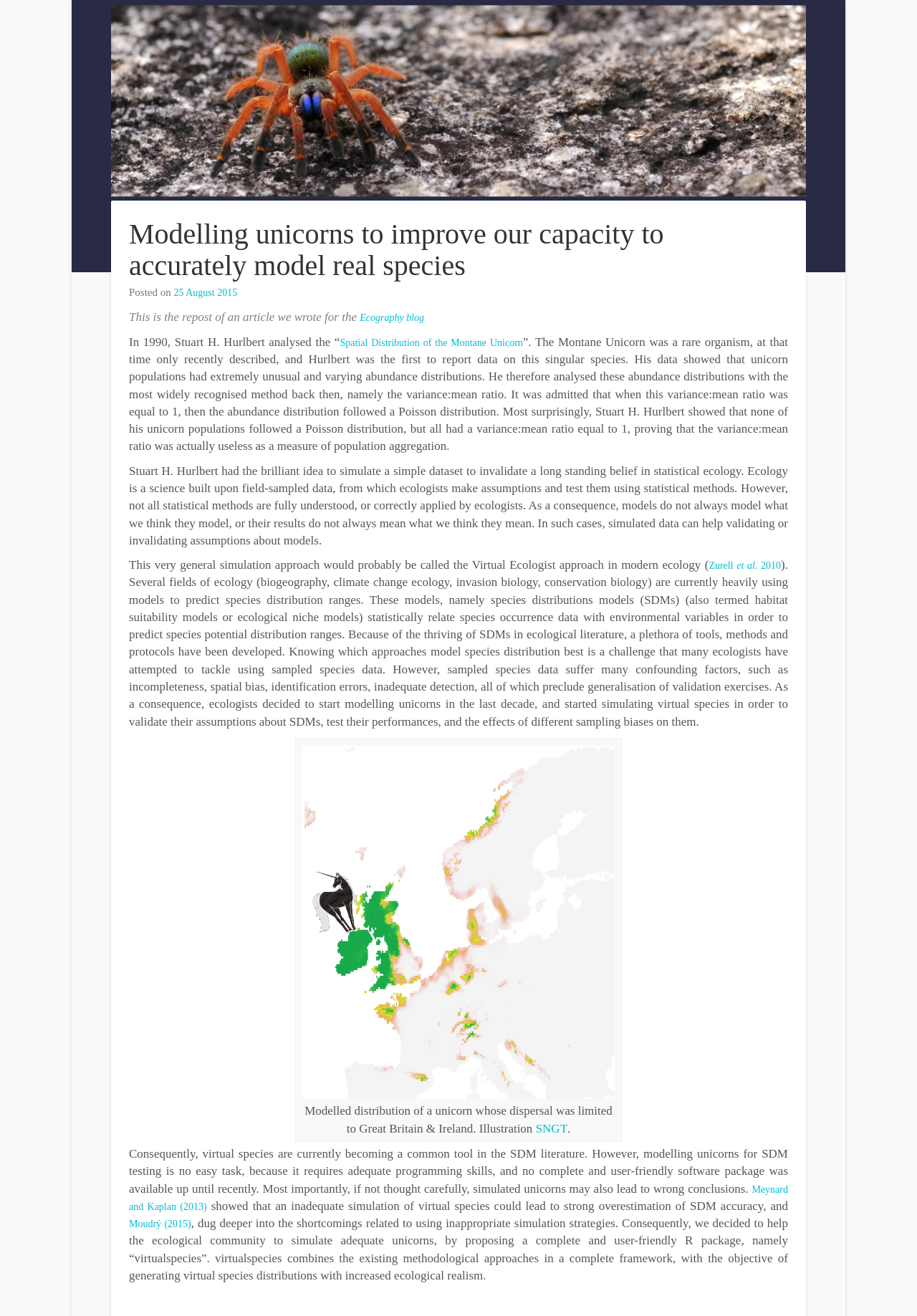Please reply to the following question with a single word or a short phrase:
What is the name of the article reposted from?

Ecography blog